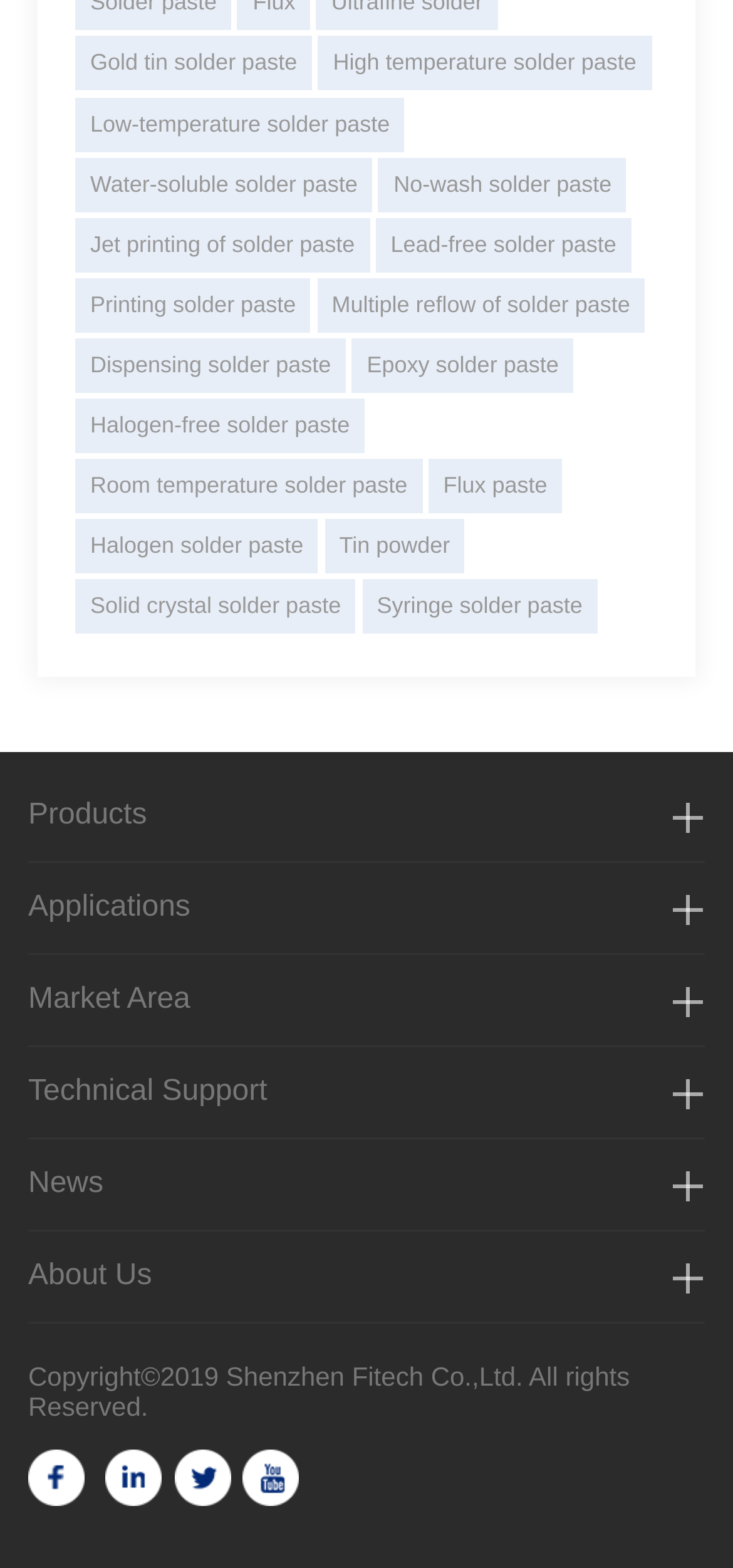Select the bounding box coordinates of the element I need to click to carry out the following instruction: "Learn about applications".

[0.038, 0.569, 0.26, 0.589]